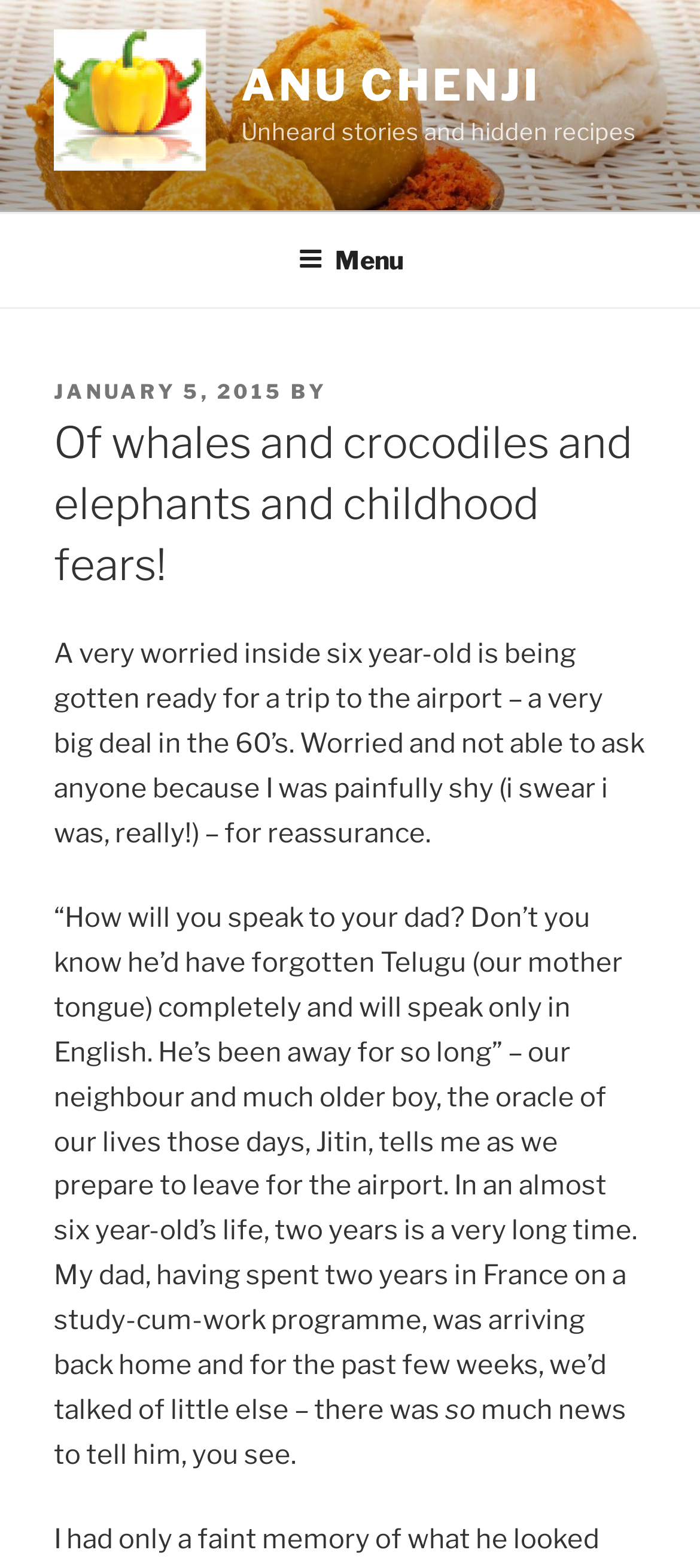Please analyze the image and give a detailed answer to the question:
When was the article posted?

The posting date is mentioned in the link 'JANUARY 5, 2015' which is a sub-element of the 'HeaderAsNonLandmark' element, indicating that the article was posted on January 5, 2015.